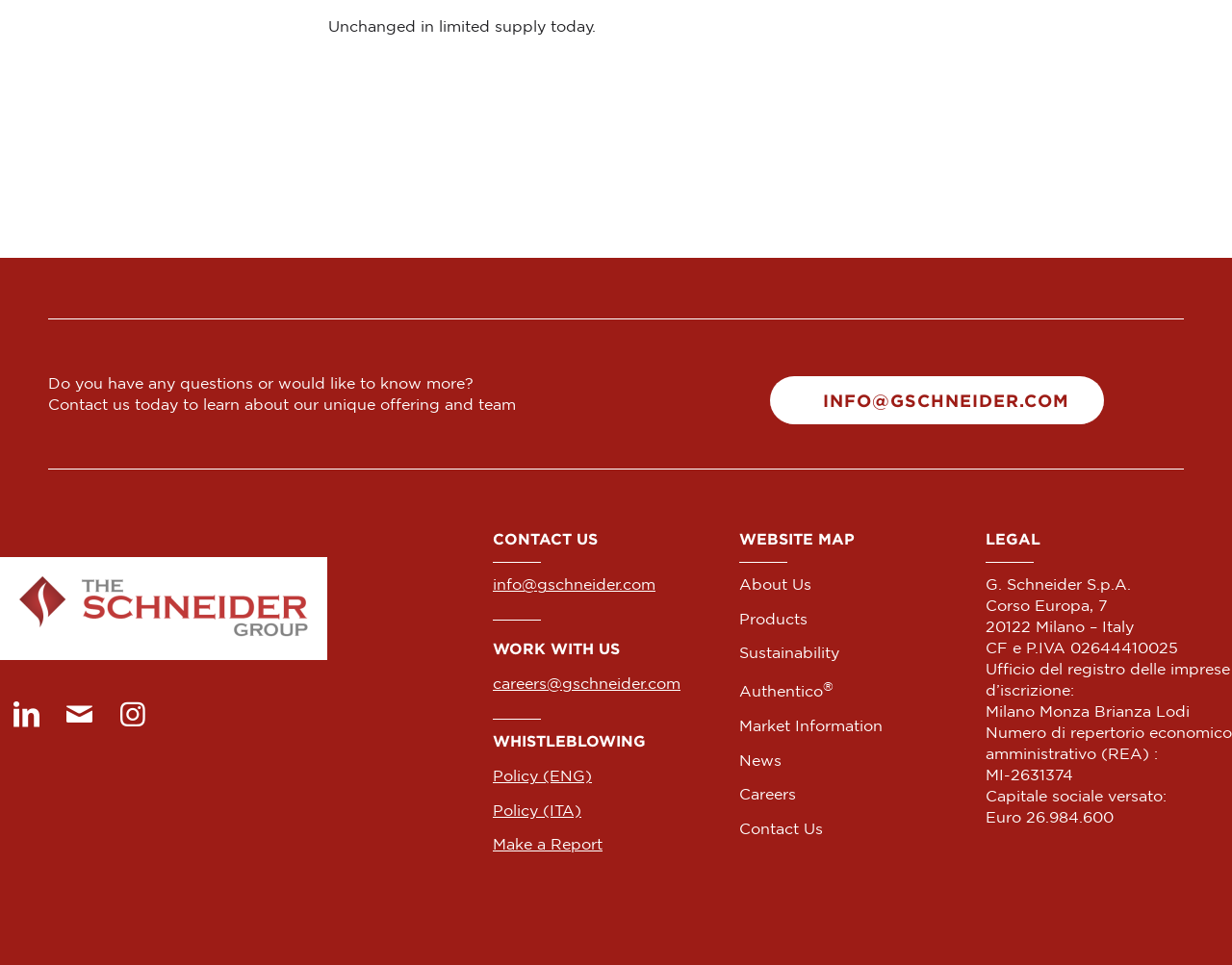What is the email address to contact for questions?
Using the image as a reference, answer the question with a short word or phrase.

INFO@GSCHNEIDER.COM